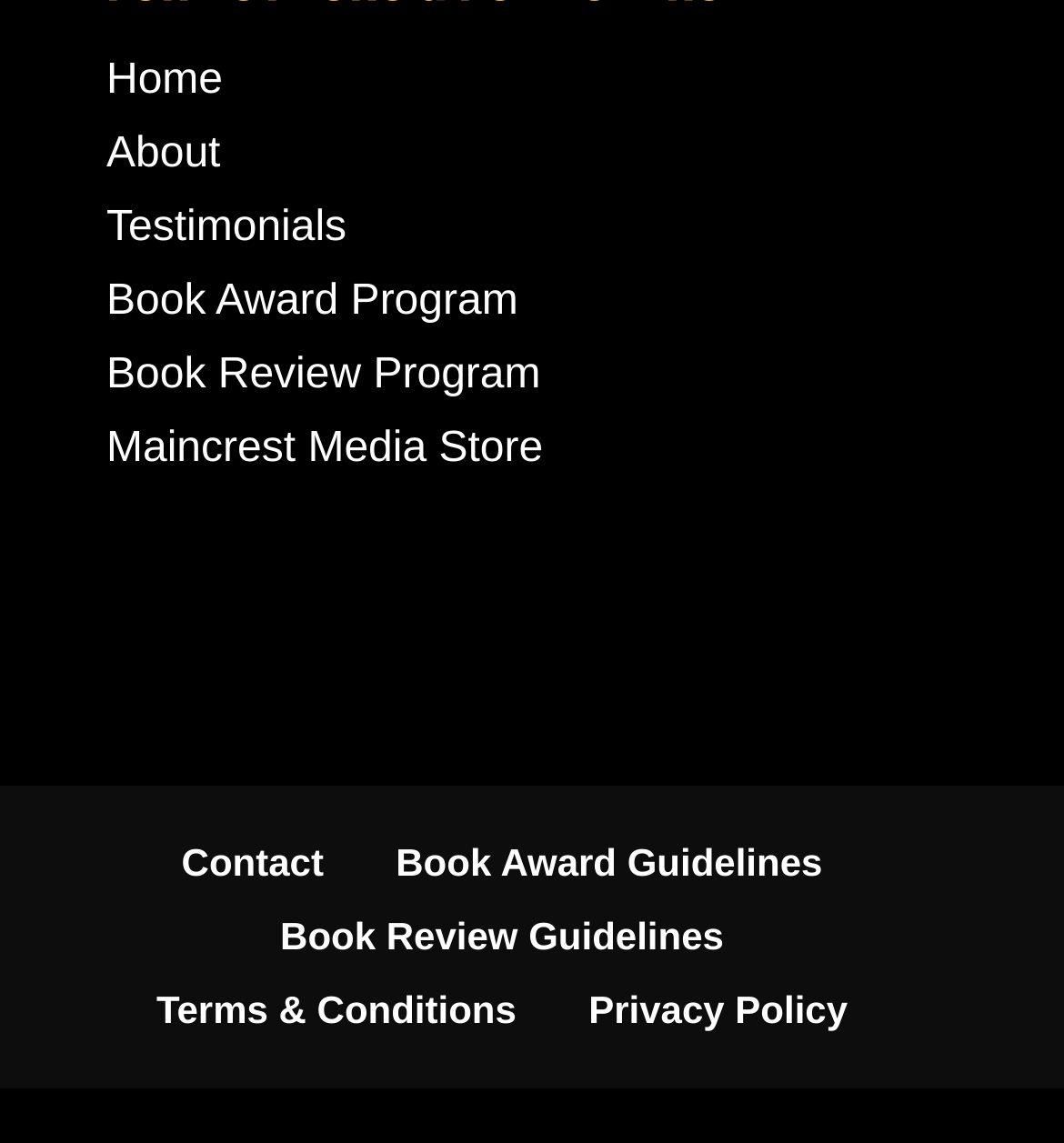Extract the bounding box coordinates for the UI element described as: "Privacy Policy".

[0.553, 0.864, 0.797, 0.903]